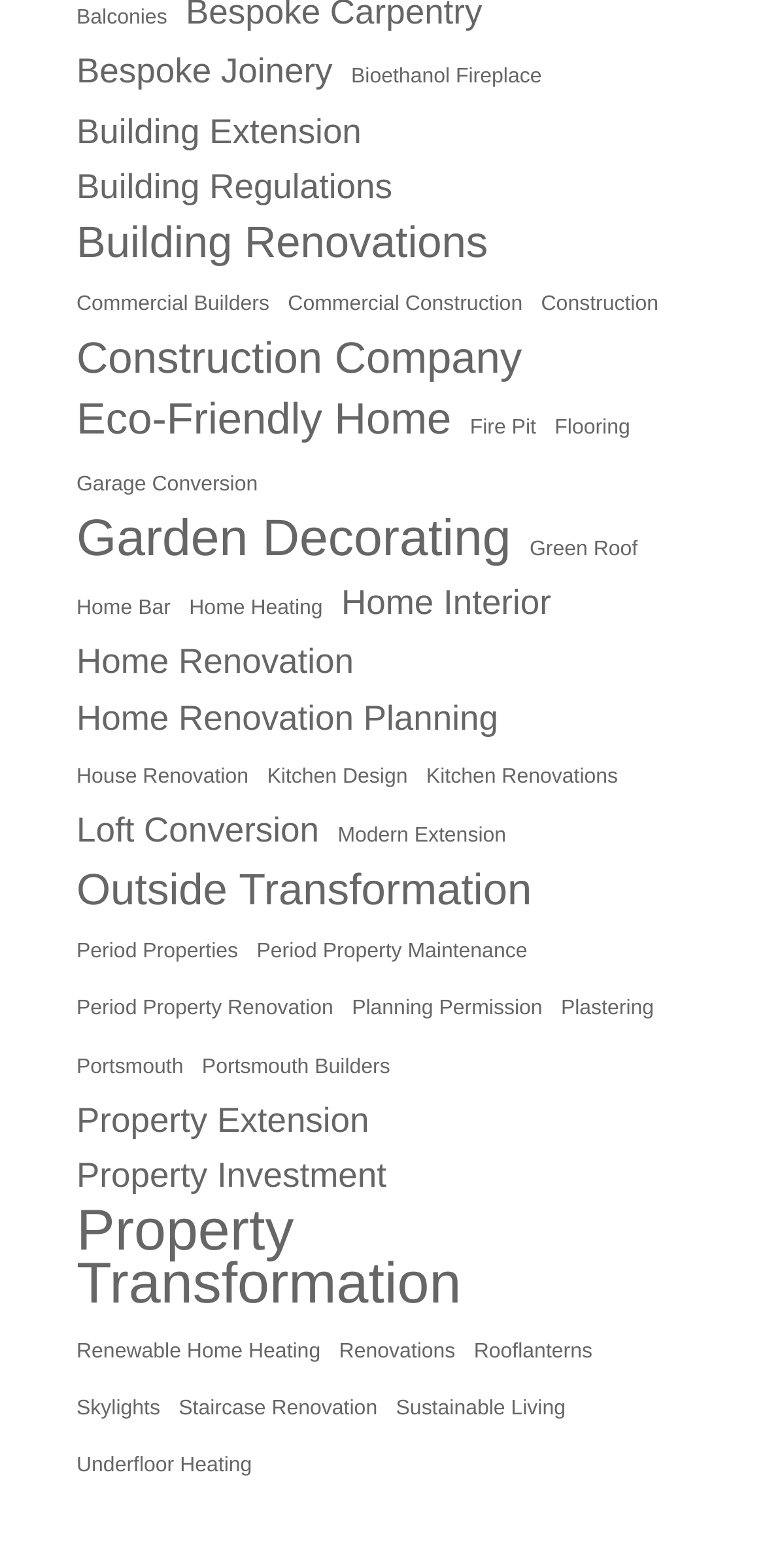Please answer the following question using a single word or phrase: 
How many links are related to 'Building'?

4